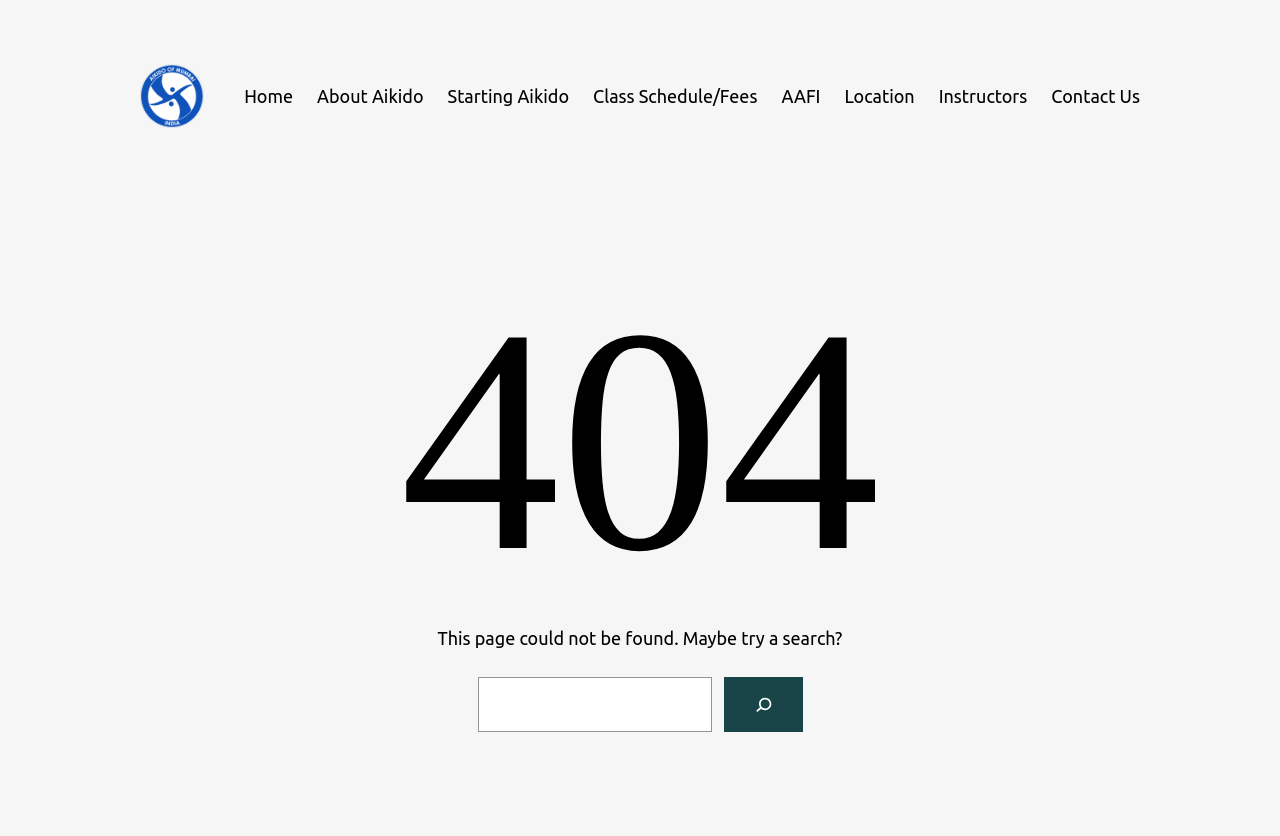Can you identify the bounding box coordinates of the clickable region needed to carry out this instruction: 'learn about aikido'? The coordinates should be four float numbers within the range of 0 to 1, stated as [left, top, right, bottom].

[0.248, 0.098, 0.331, 0.132]